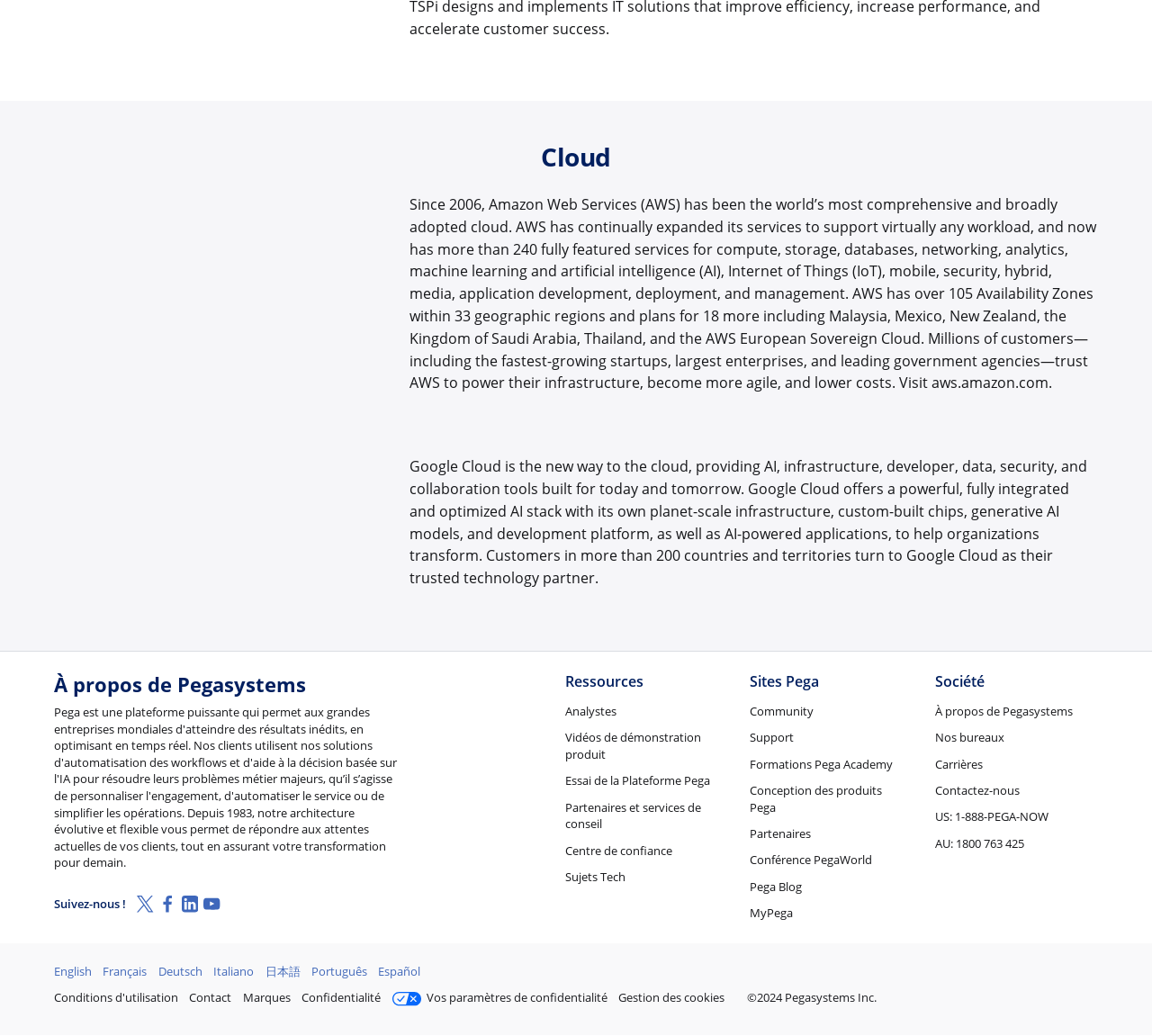Identify the bounding box coordinates of the section to be clicked to complete the task described by the following instruction: "Click on the Twitter link". The coordinates should be four float numbers between 0 and 1, formatted as [left, top, right, bottom].

[0.119, 0.86, 0.138, 0.883]